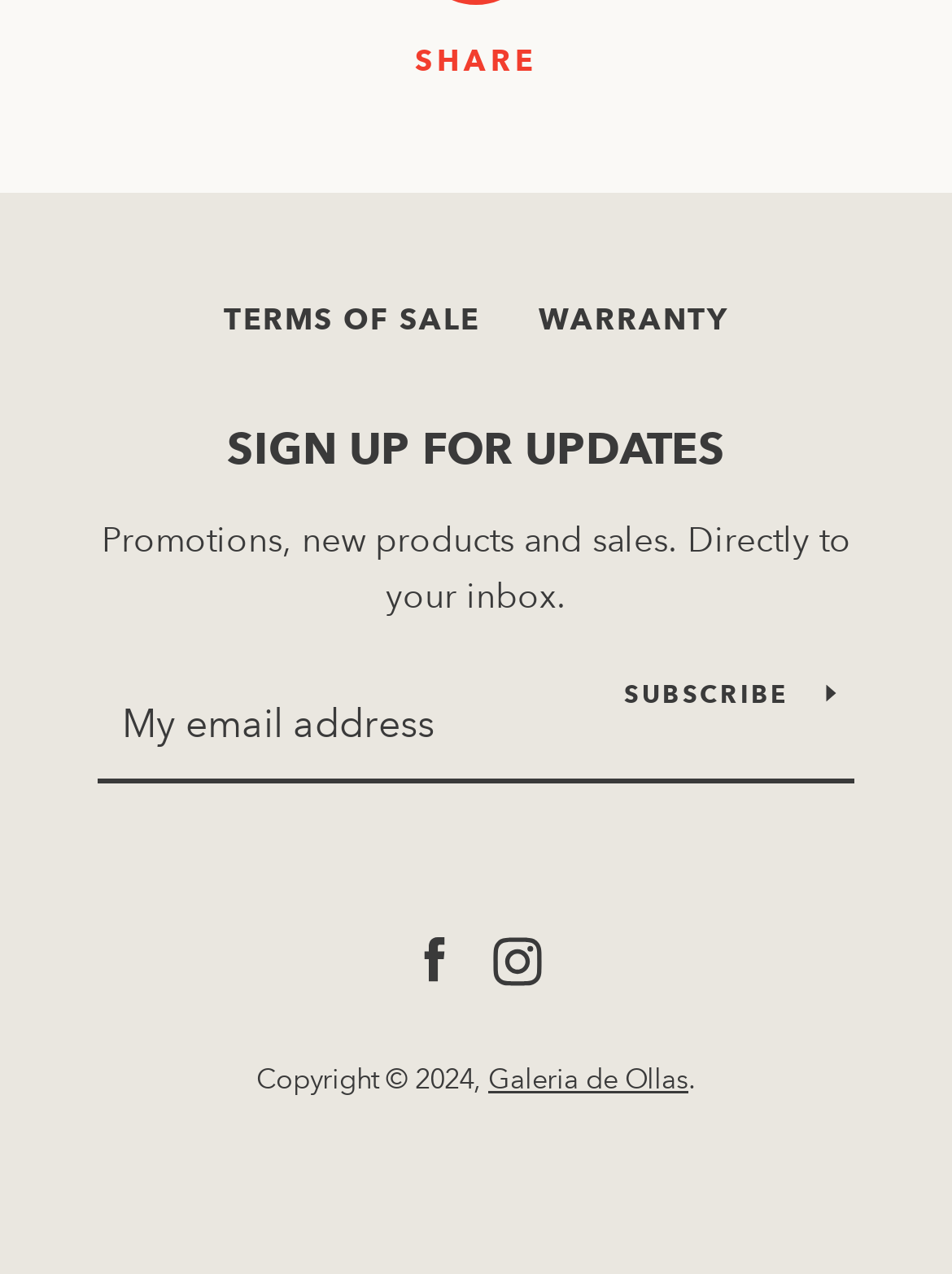Provide a single word or phrase to answer the given question: 
What is the name of the website?

Galeria de Ollas